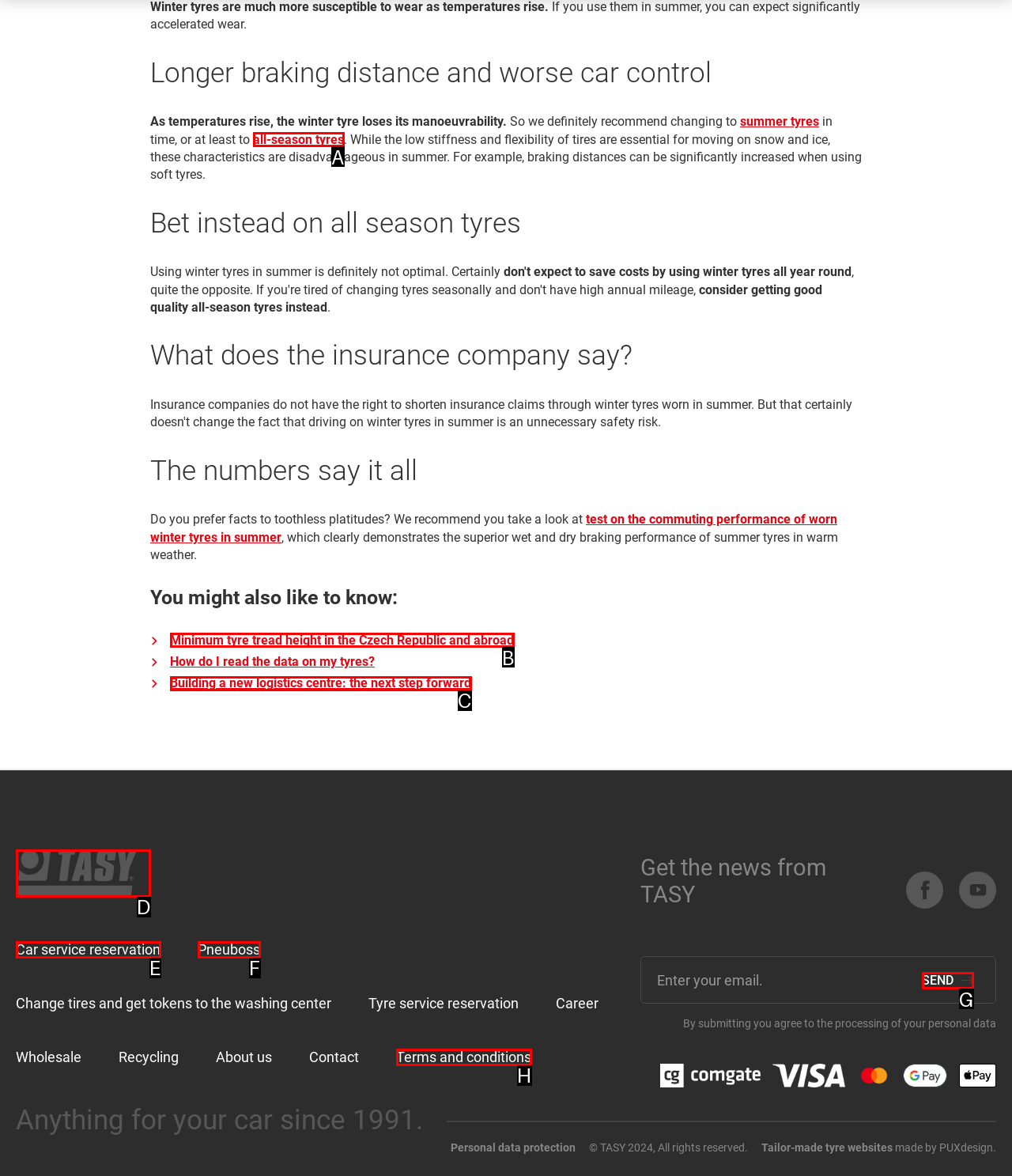Find the appropriate UI element to complete the task: Click on 'SEND'. Indicate your choice by providing the letter of the element.

G